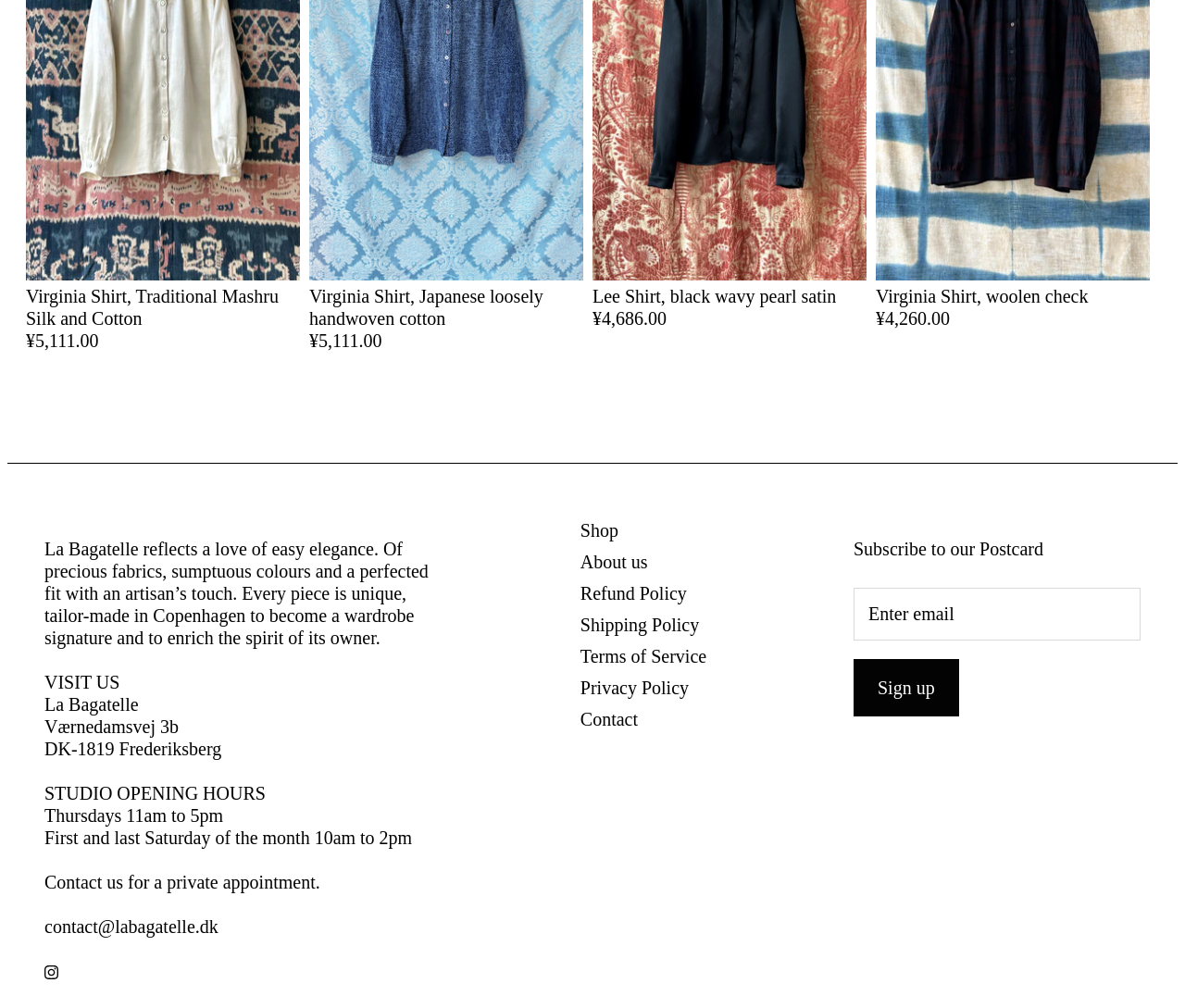Can you specify the bounding box coordinates for the region that should be clicked to fulfill this instruction: "Visit the studio".

[0.038, 0.666, 0.101, 0.687]